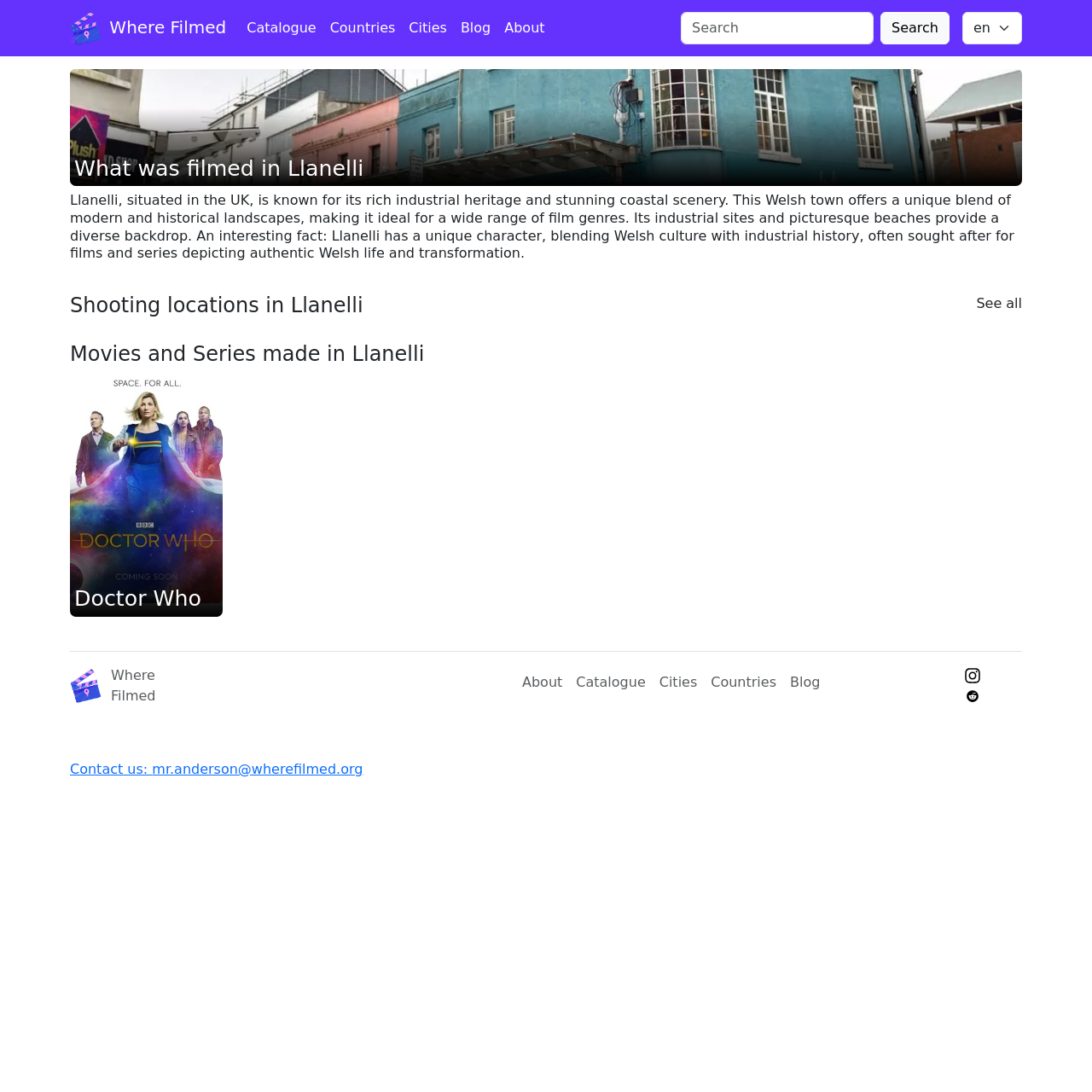Based on the element description Where Filmed, identify the bounding box of the UI element in the given webpage screenshot. The coordinates should be in the format (top-left x, top-left y, bottom-right x, bottom-right y) and must be between 0 and 1.

[0.064, 0.006, 0.207, 0.045]